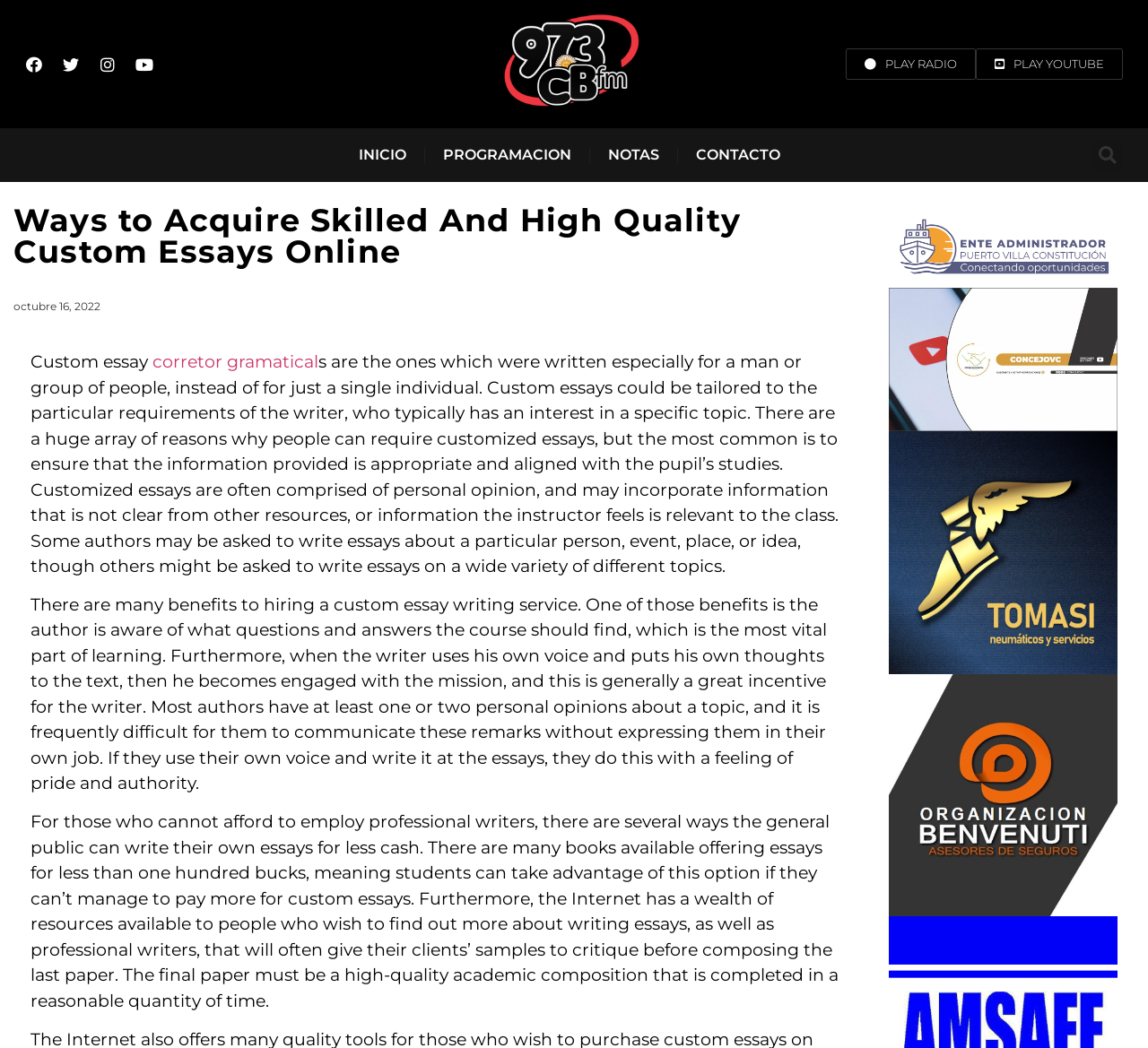What is the purpose of custom essays?
Provide a thorough and detailed answer to the question.

Based on the webpage content, custom essays are written to ensure that the information provided is appropriate and aligned with the pupil's studies. This is stated in the text 'There are a huge array of reasons why people can require customized essays, but the most common is to ensure that the information provided is appropriate and aligned with the pupil’s studies.'